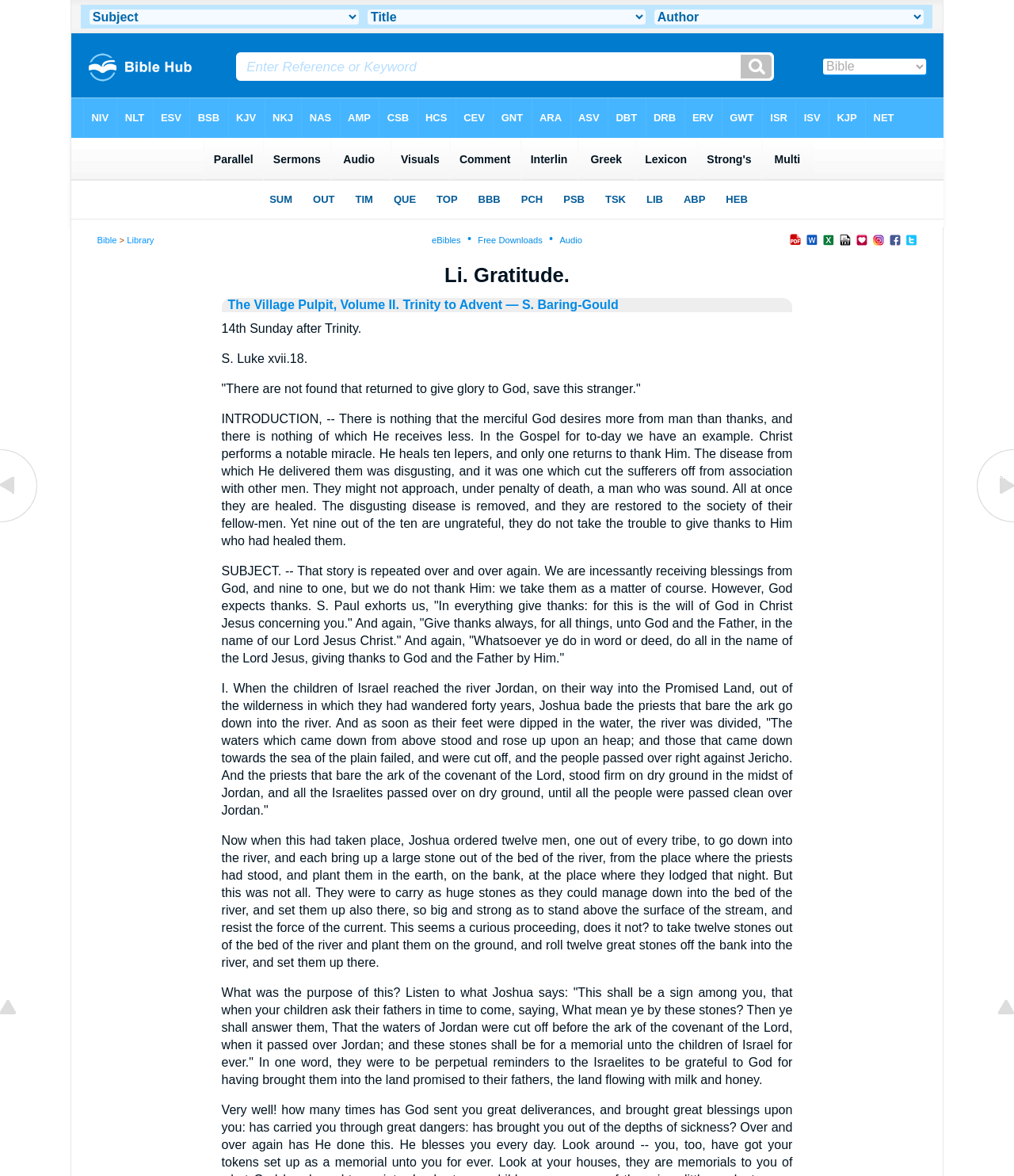Provide your answer to the question using just one word or phrase: What is the author of the book on the page?

S. Baring-Gould